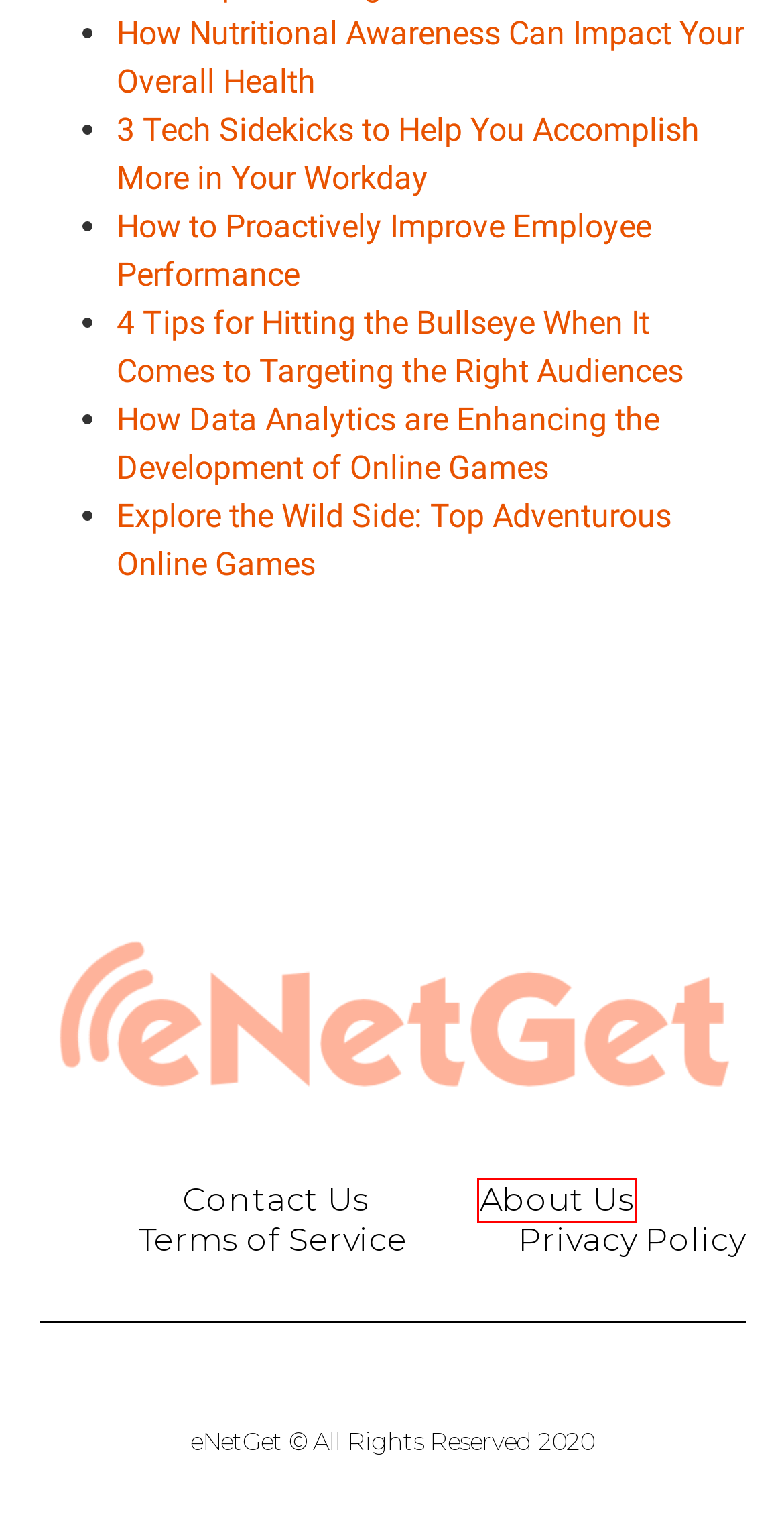You are given a screenshot depicting a webpage with a red bounding box around a UI element. Select the description that best corresponds to the new webpage after clicking the selected element. Here are the choices:
A. 3 Tech Sidekicks to Help You Accomplish More in Your Workday - eNetGet
B. Privacy Policy - eNetGet
C. Contact Us - eNetGet
D. How to Proactively Improve Employee Performance - eNetGet
E. Terms of Service - eNetGet
F. About Us - eNetGet
G. How Nutritional Awareness Can Impact Your Overall Health - eNetGet
H. Explore the Wild Side: Top Adventurous Online Games - eNetGet

F